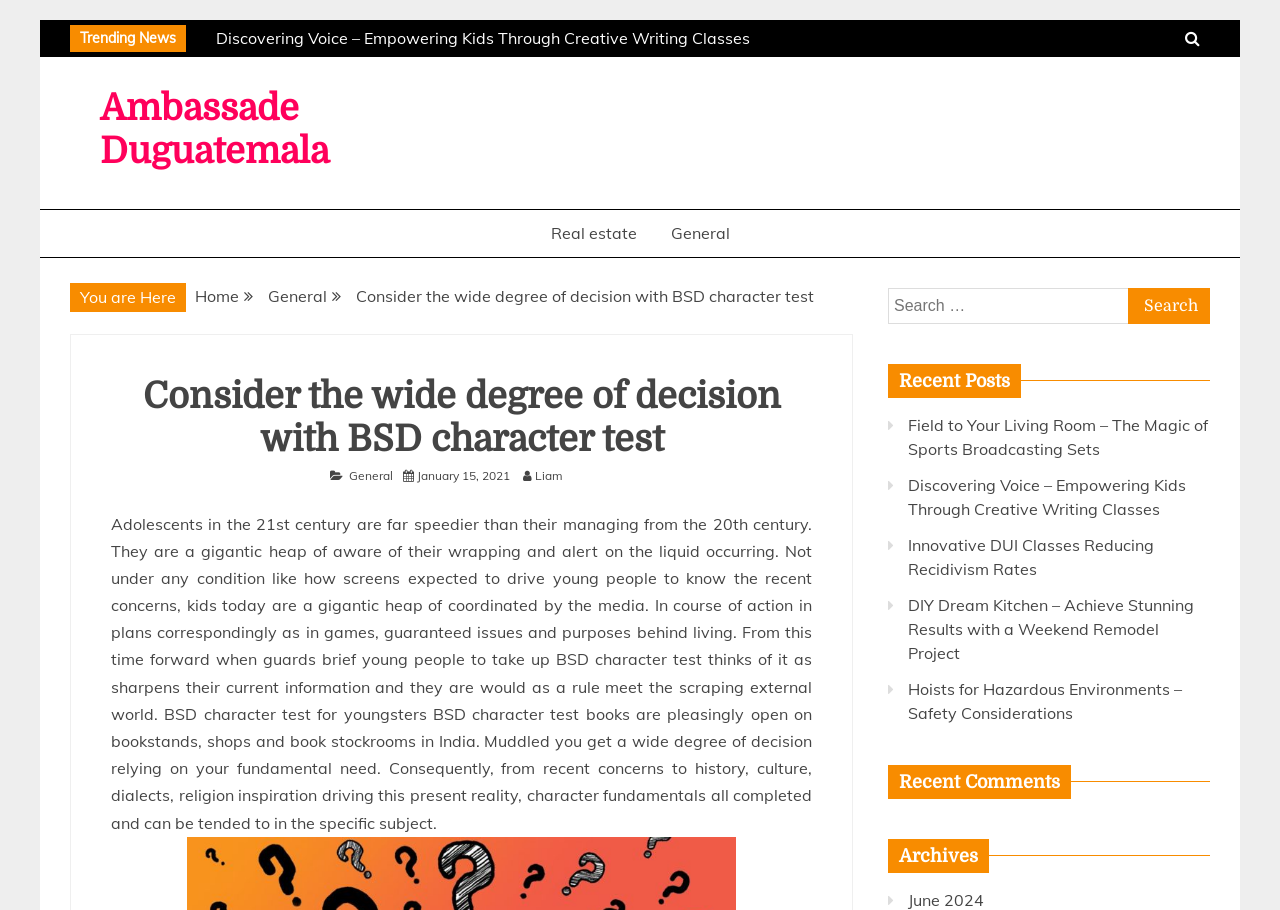Can you extract the primary headline text from the webpage?

Consider the wide degree of decision with BSD character test